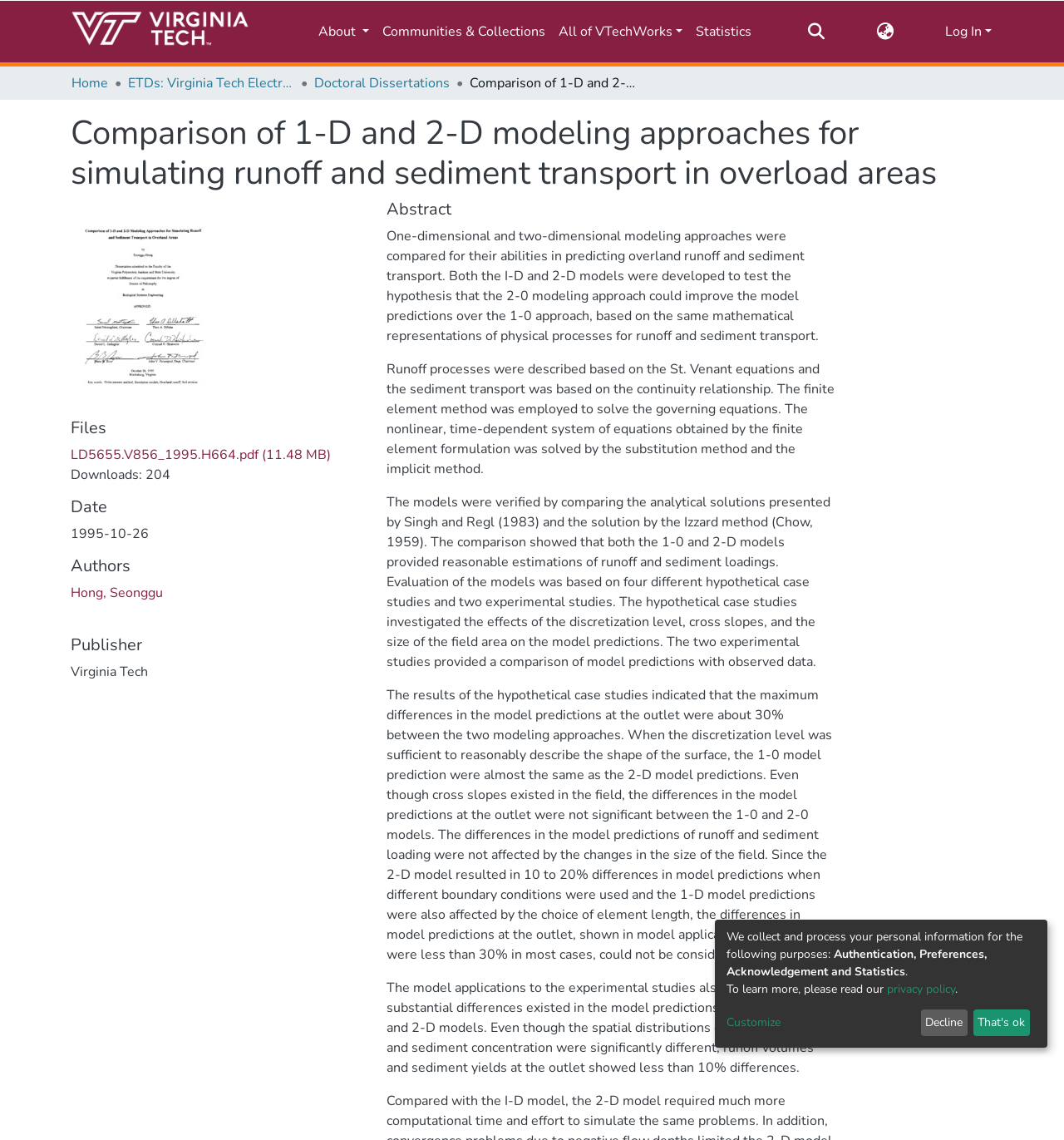Refer to the screenshot and give an in-depth answer to this question: What is the name of the repository?

I inferred this answer by looking at the navigation bar at the top of the webpage, where I found a link labeled 'Repository logo' and another link labeled 'All of VTechWorks', which suggests that the repository is called VTechWorks.